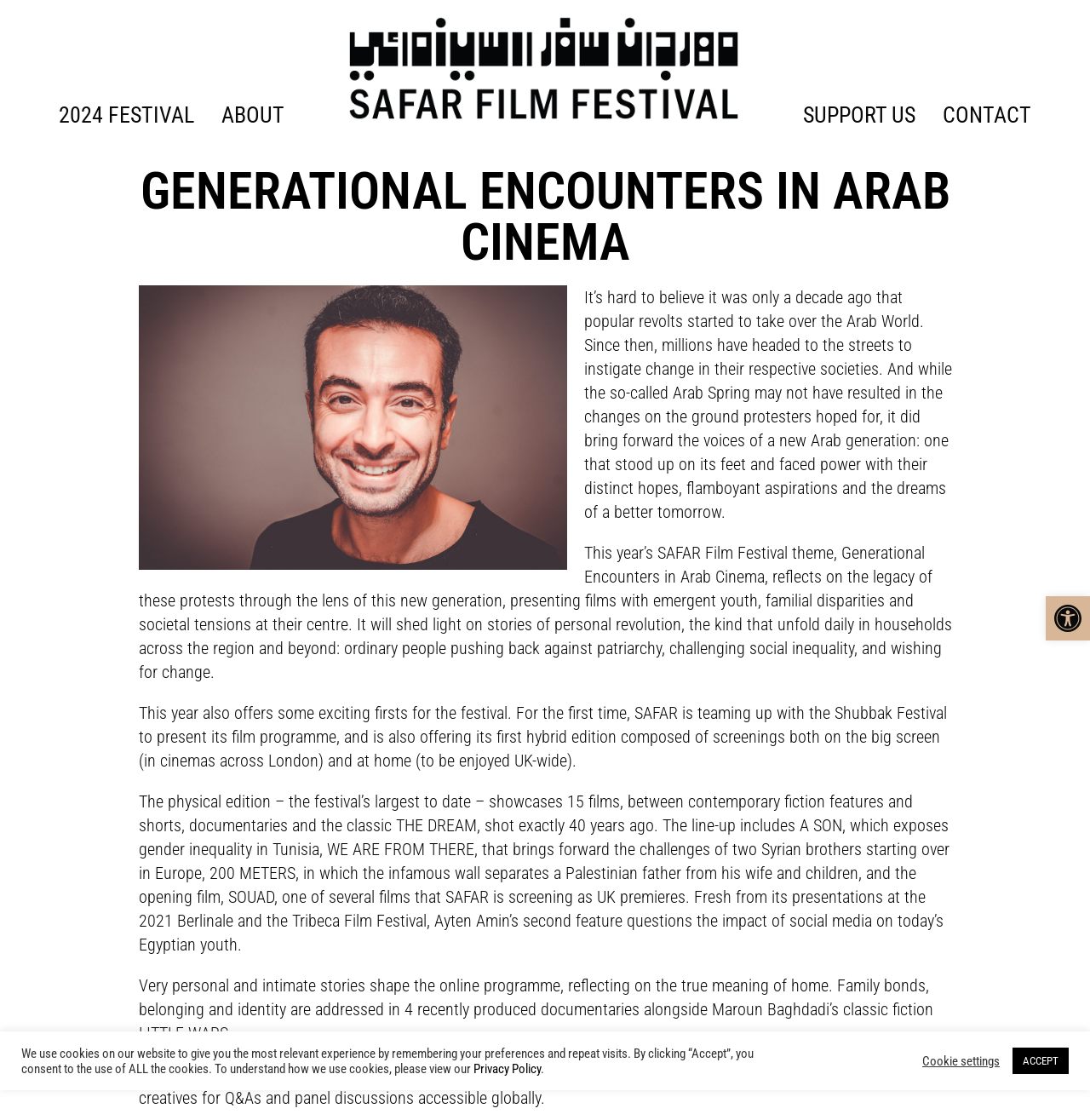Locate the bounding box coordinates of the region to be clicked to comply with the following instruction: "Click on SUPPORT US". The coordinates must be four float numbers between 0 and 1, in the form [left, top, right, bottom].

[0.724, 0.084, 0.853, 0.122]